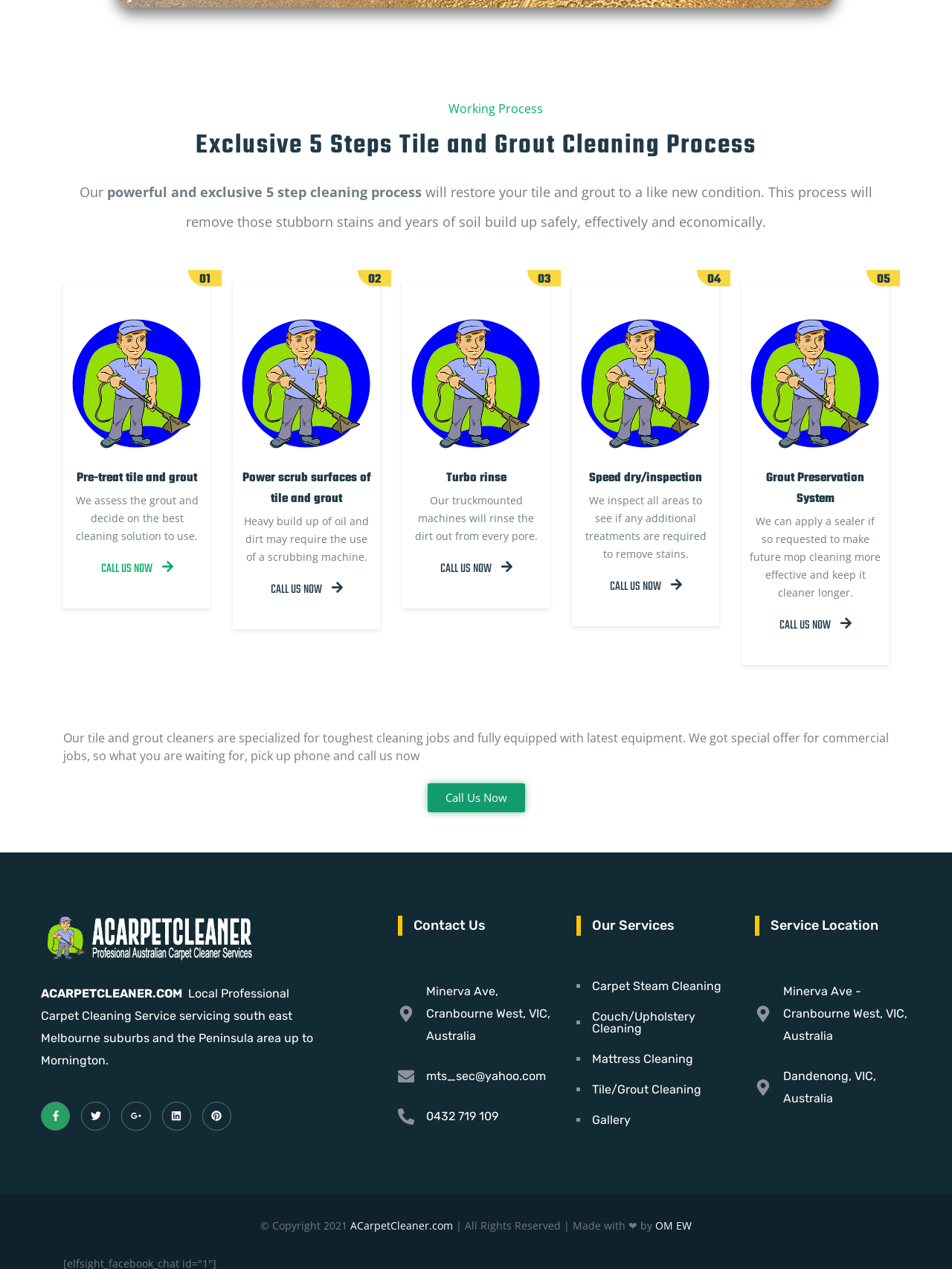Can you provide the bounding box coordinates for the element that should be clicked to implement the instruction: "Click the 'Call Us Now' button"?

[0.449, 0.617, 0.551, 0.64]